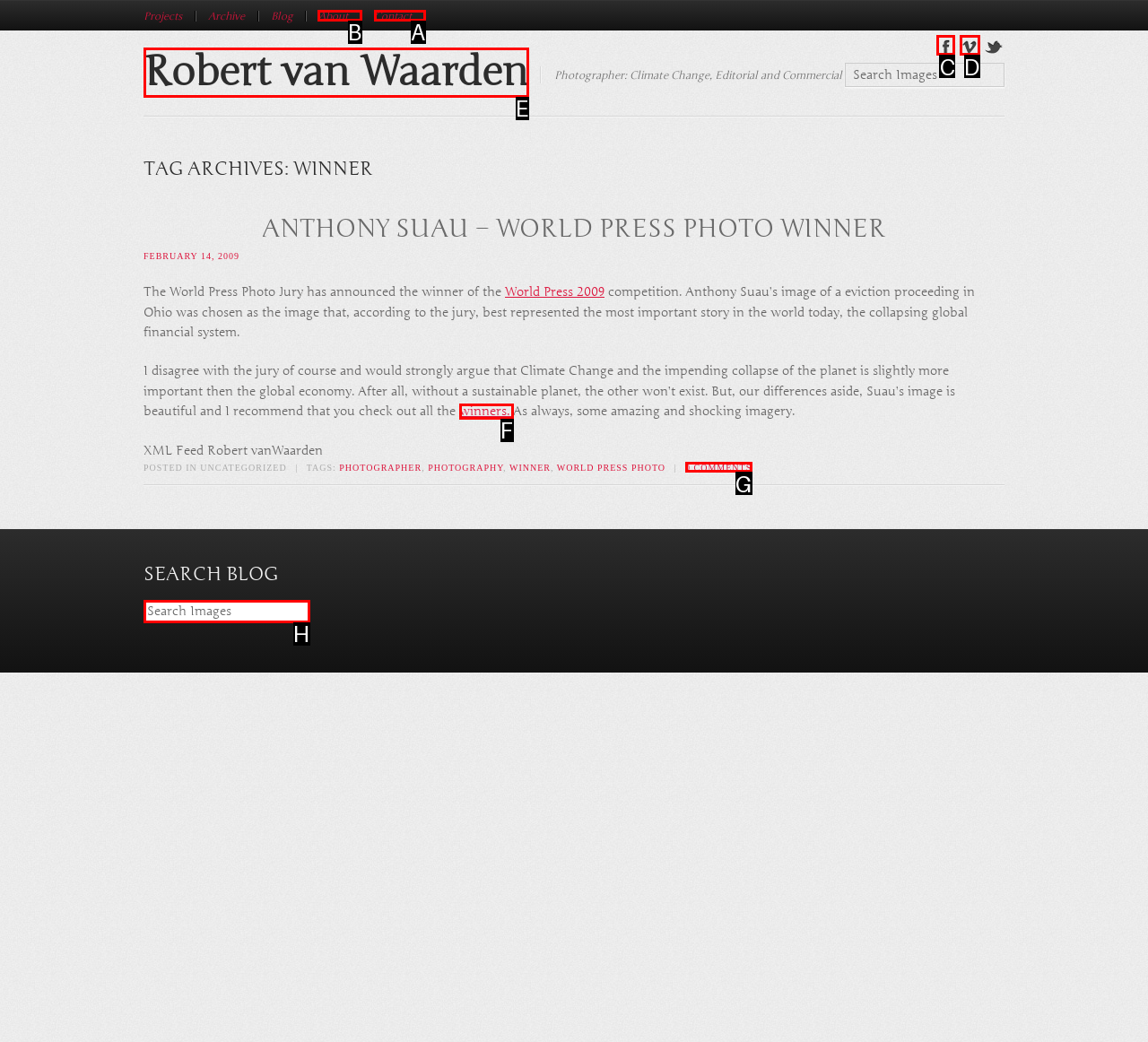Determine the letter of the element I should select to fulfill the following instruction: Visit the 'About' page. Just provide the letter.

B